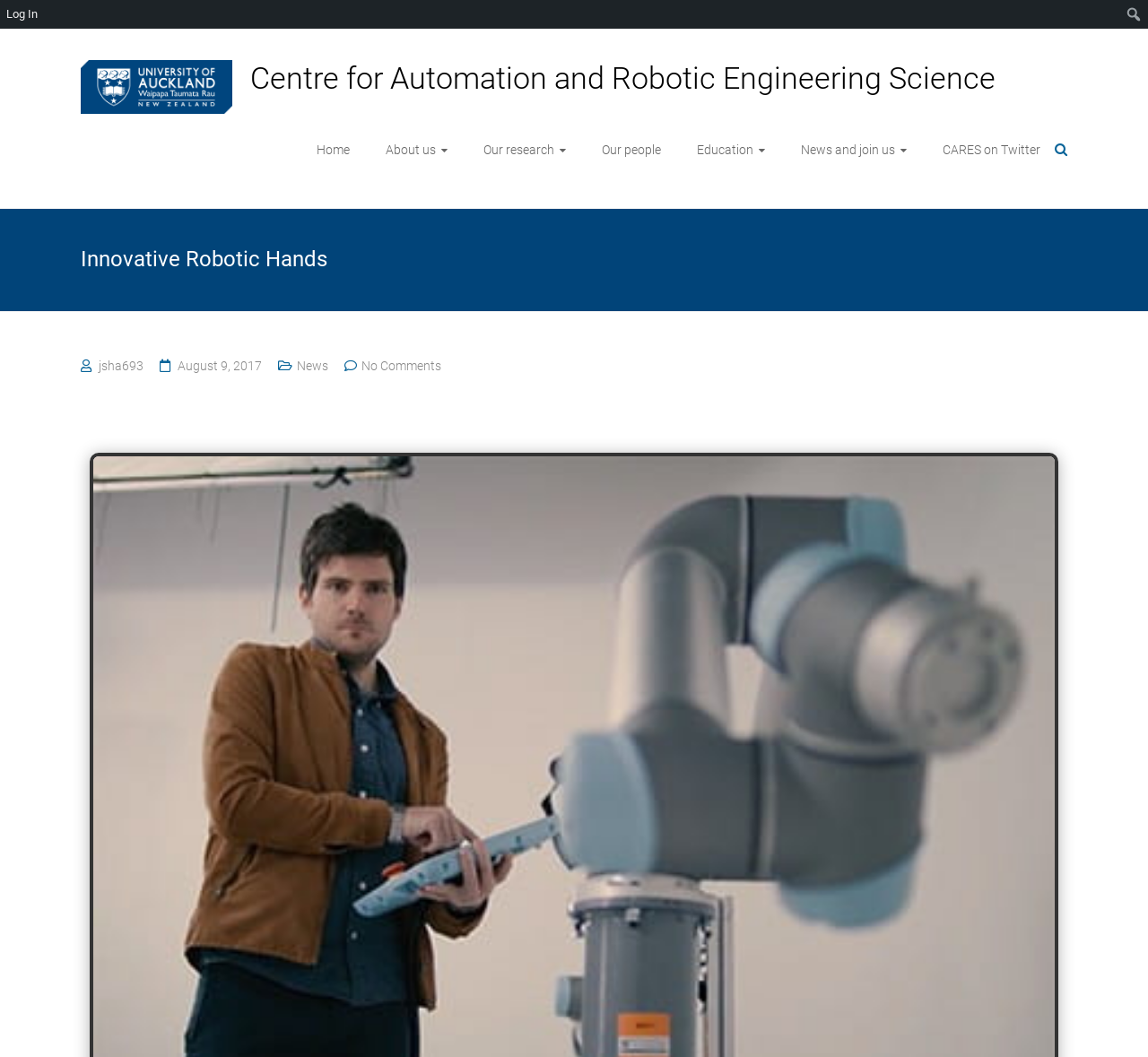What is the purpose of the textbox?
Can you provide an in-depth and detailed response to the question?

I found the answer by looking at the position of the textbox, which is located near the 'Log In' link, indicating that it is likely to be used for logging in to the website.